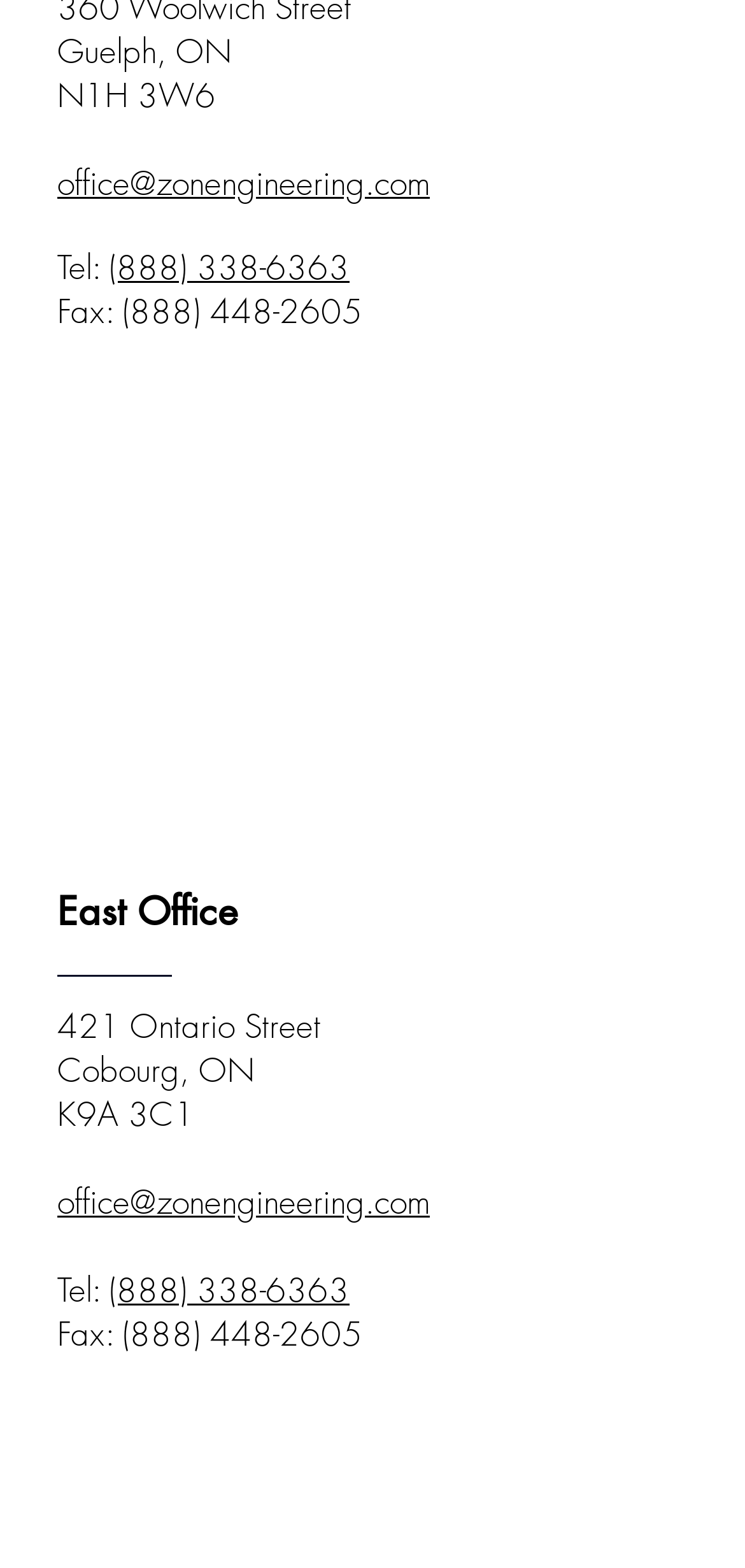Use a single word or phrase to answer this question: 
What is the email address of the office?

office@zonengineering.com